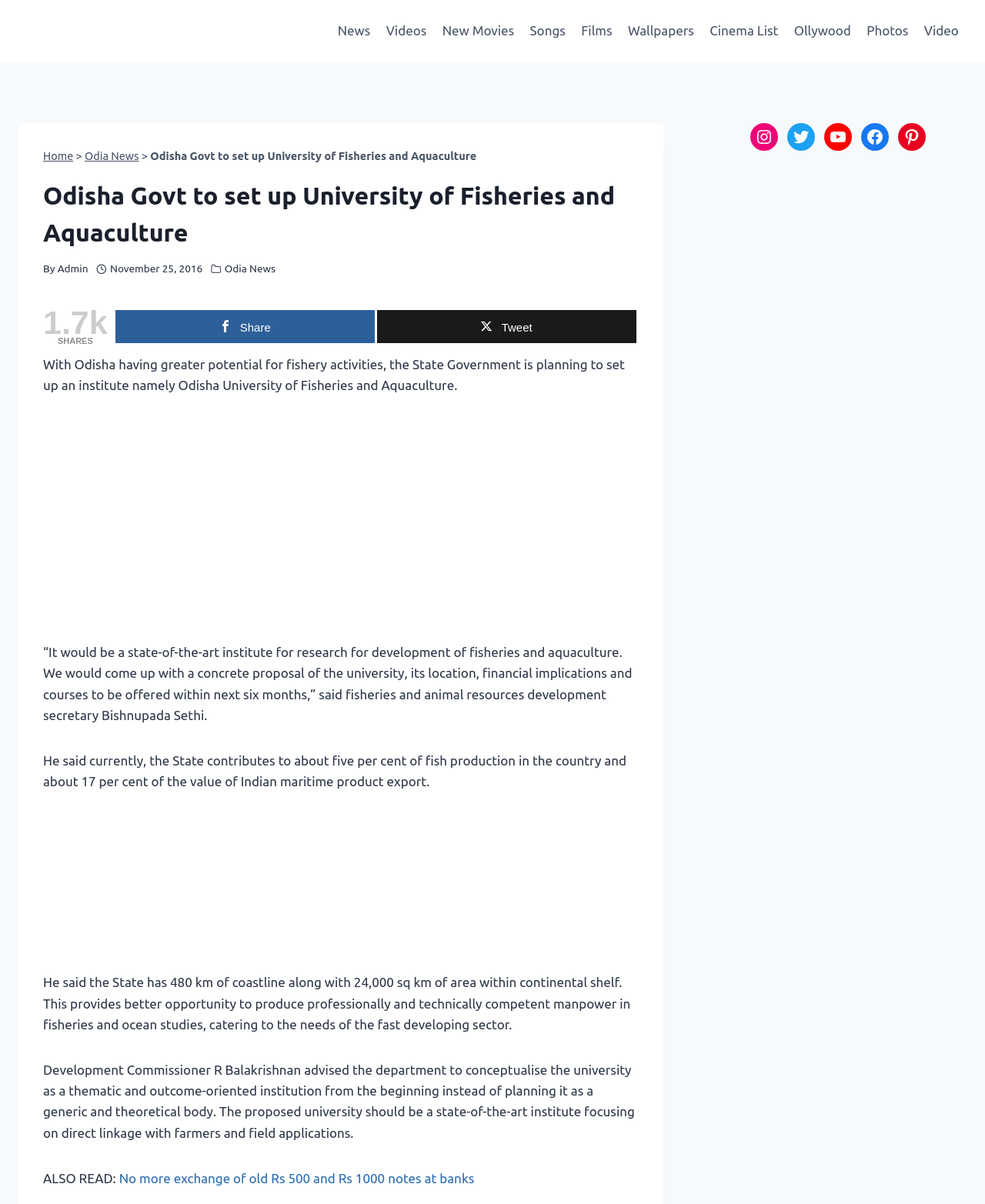Based on the element description, predict the bounding box coordinates (top-left x, top-left y, bottom-right x, bottom-right y) for the UI element in the screenshot: alt="Incredible Orissa"

[0.019, 0.011, 0.253, 0.04]